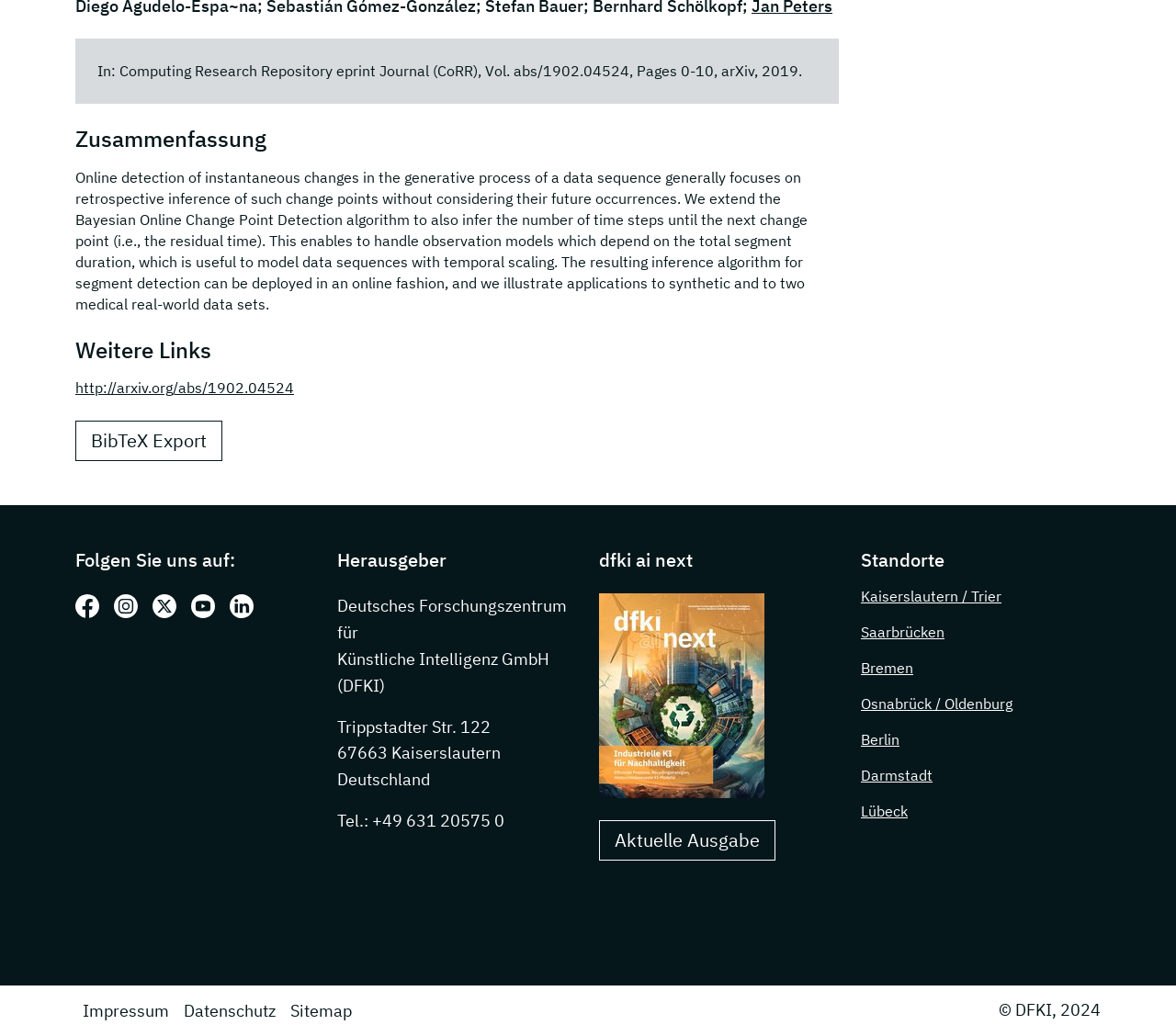Find the bounding box coordinates for the HTML element specified by: "Join this project's team".

None